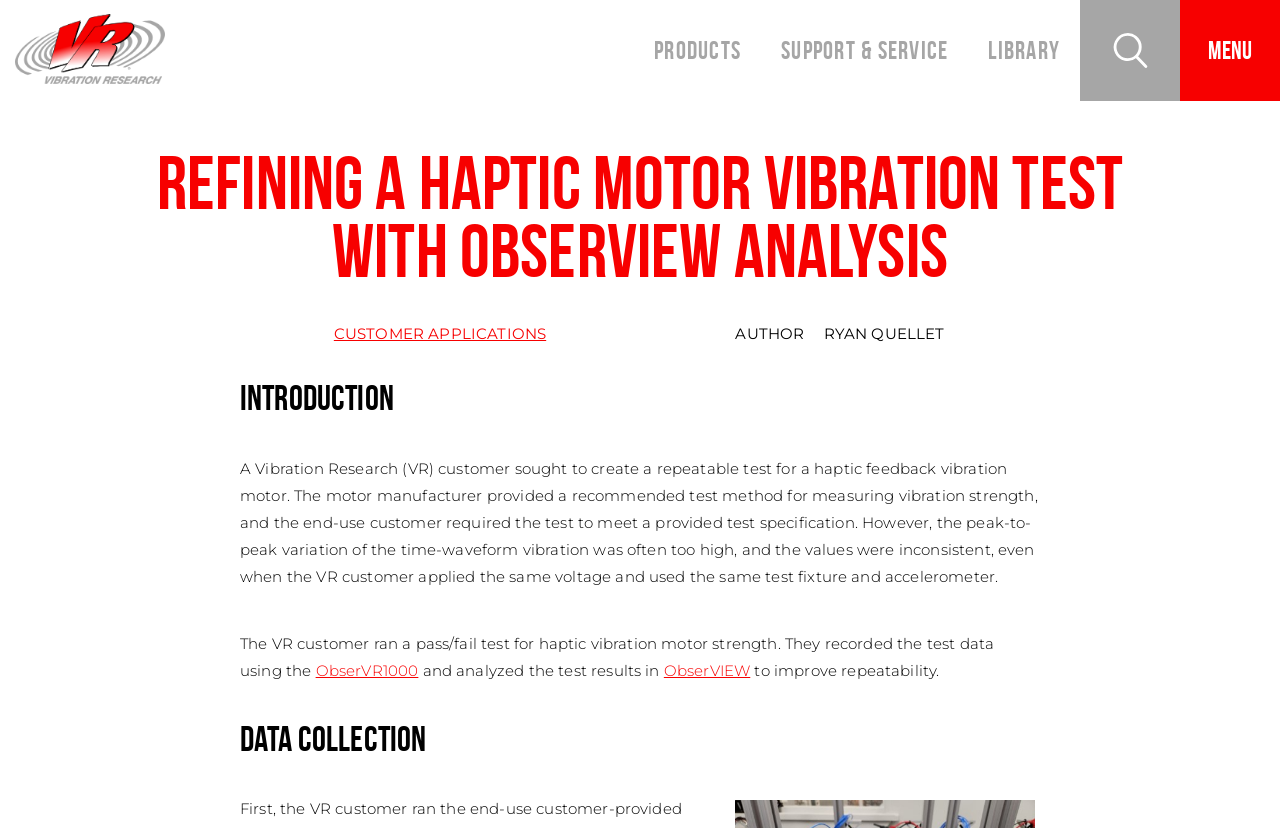Who is the author of the article?
Please provide a single word or phrase as your answer based on the screenshot.

Ryan Quellet